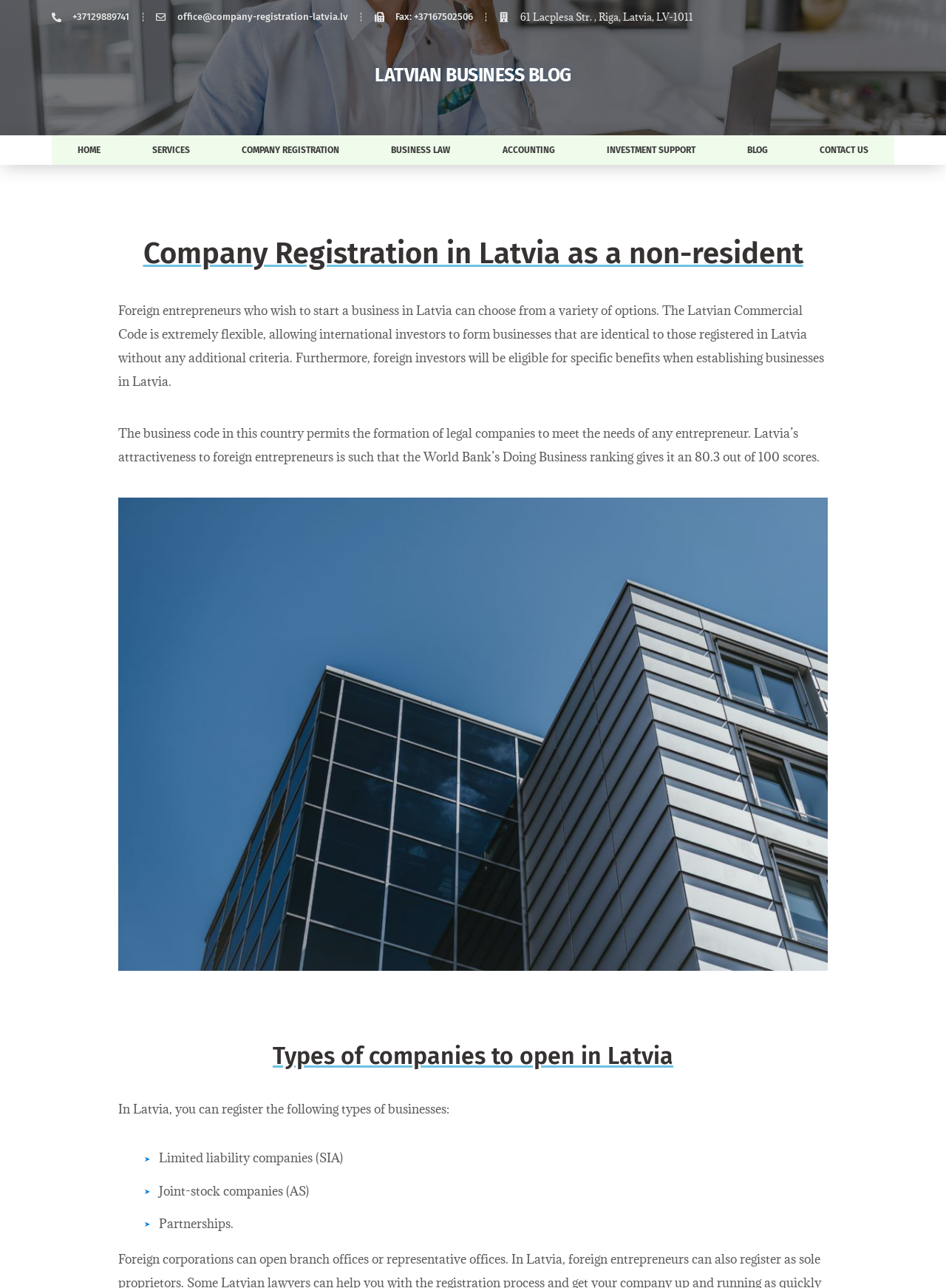What is the main heading displayed on the webpage? Please provide the text.

LATVIAN BUSINESS BLOG